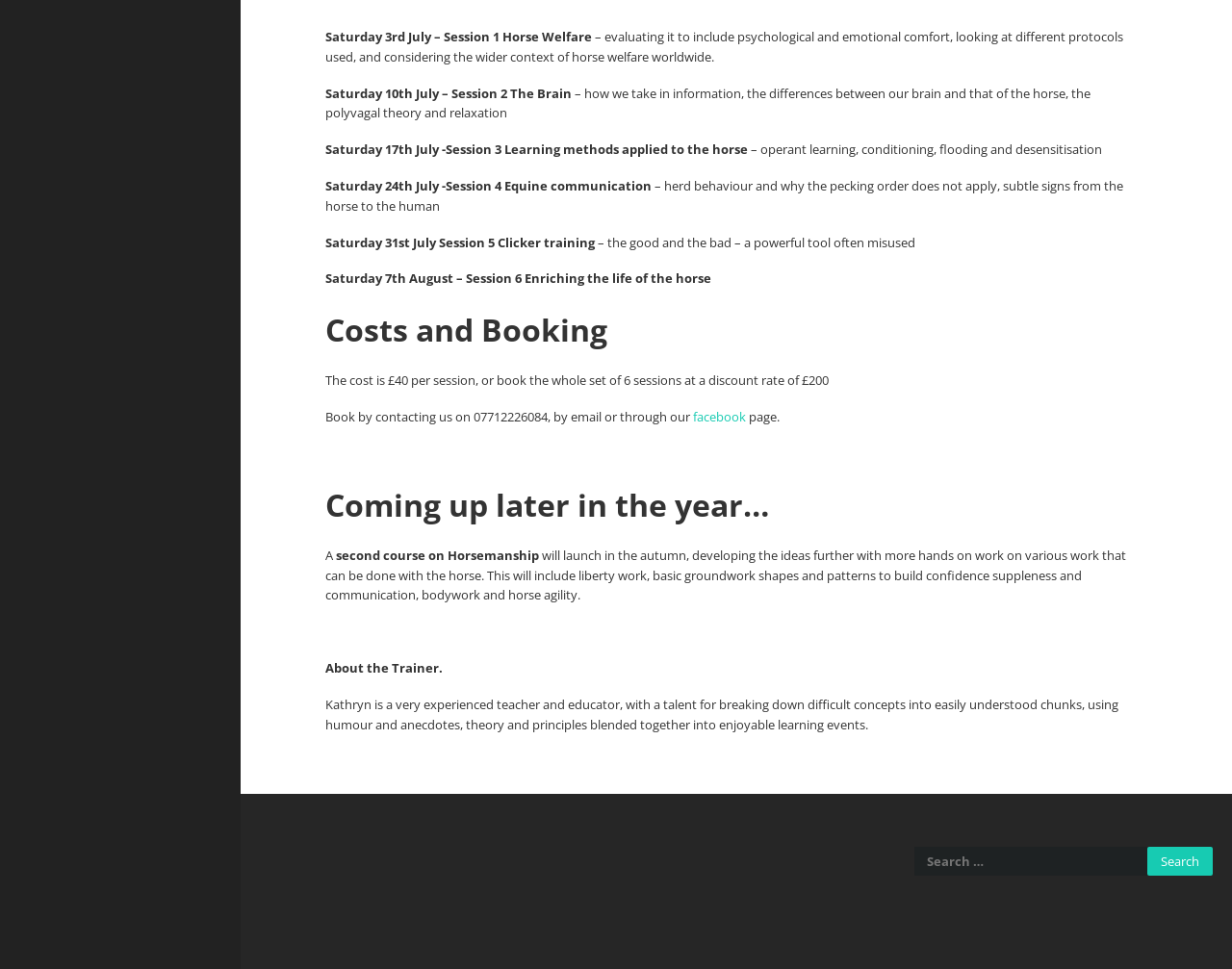How much does it cost to book the whole set of 6 sessions? Analyze the screenshot and reply with just one word or a short phrase.

£200